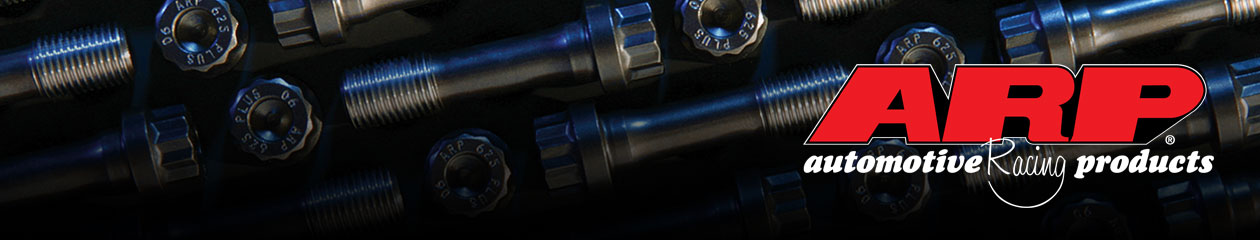Use a single word or phrase to answer the question:
What is the purpose of the marking on the fasteners?

Signifies quality and performance